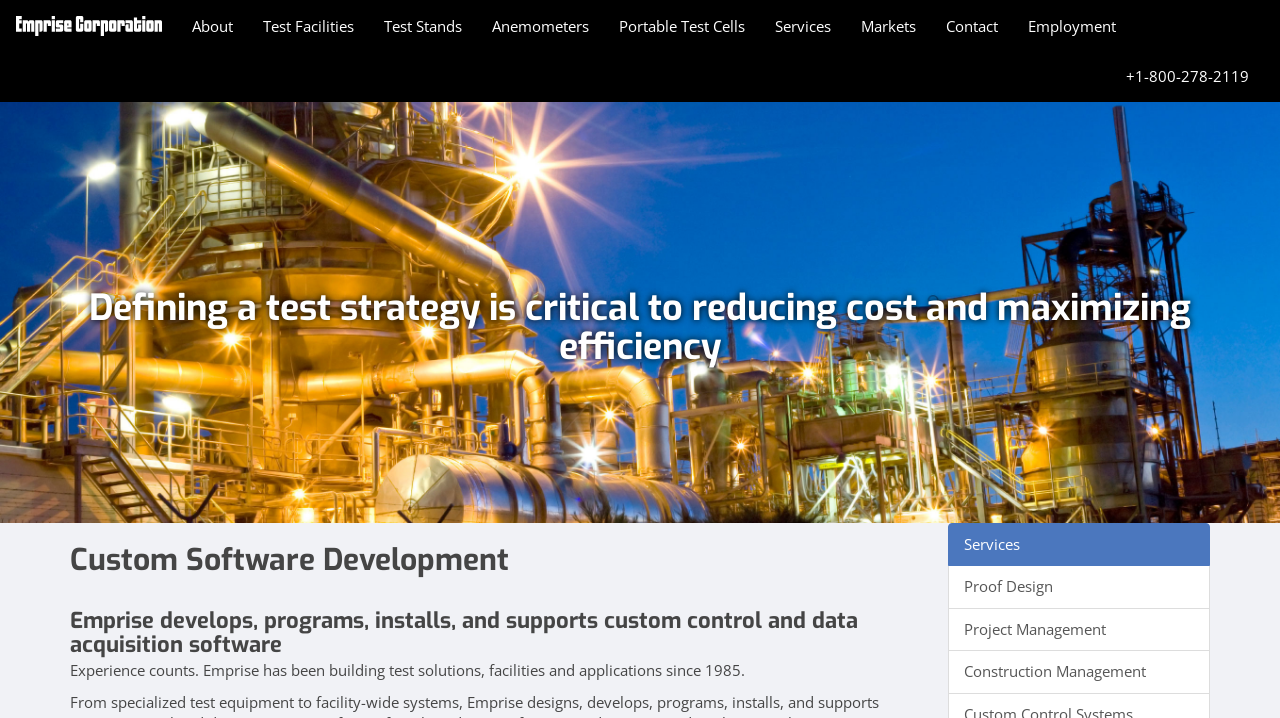How many services are listed below the main heading?
Look at the image and answer with only one word or phrase.

4